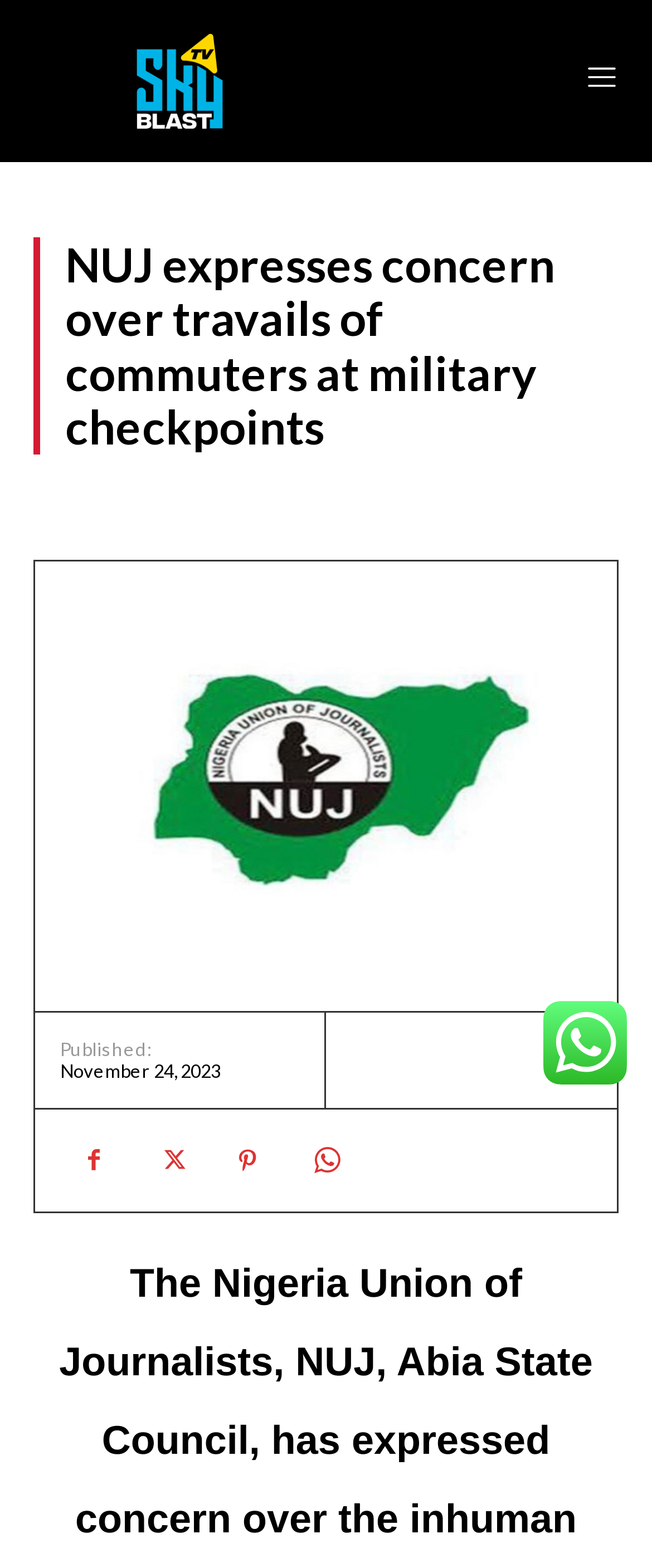Answer the question using only one word or a concise phrase: What is the logo of the website?

Logo